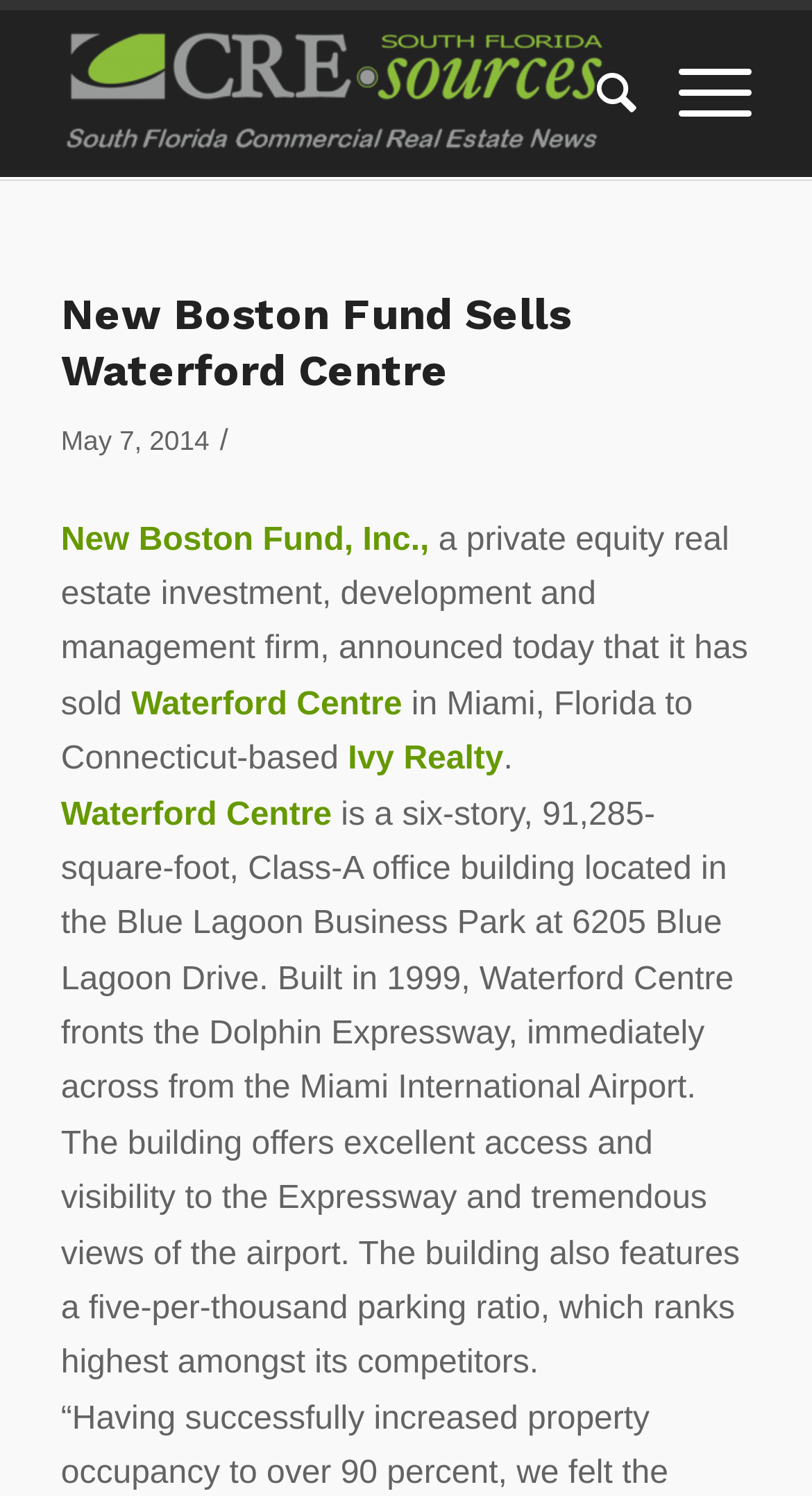Find and provide the bounding box coordinates for the UI element described with: "Menu Menu".

[0.784, 0.007, 0.925, 0.118]